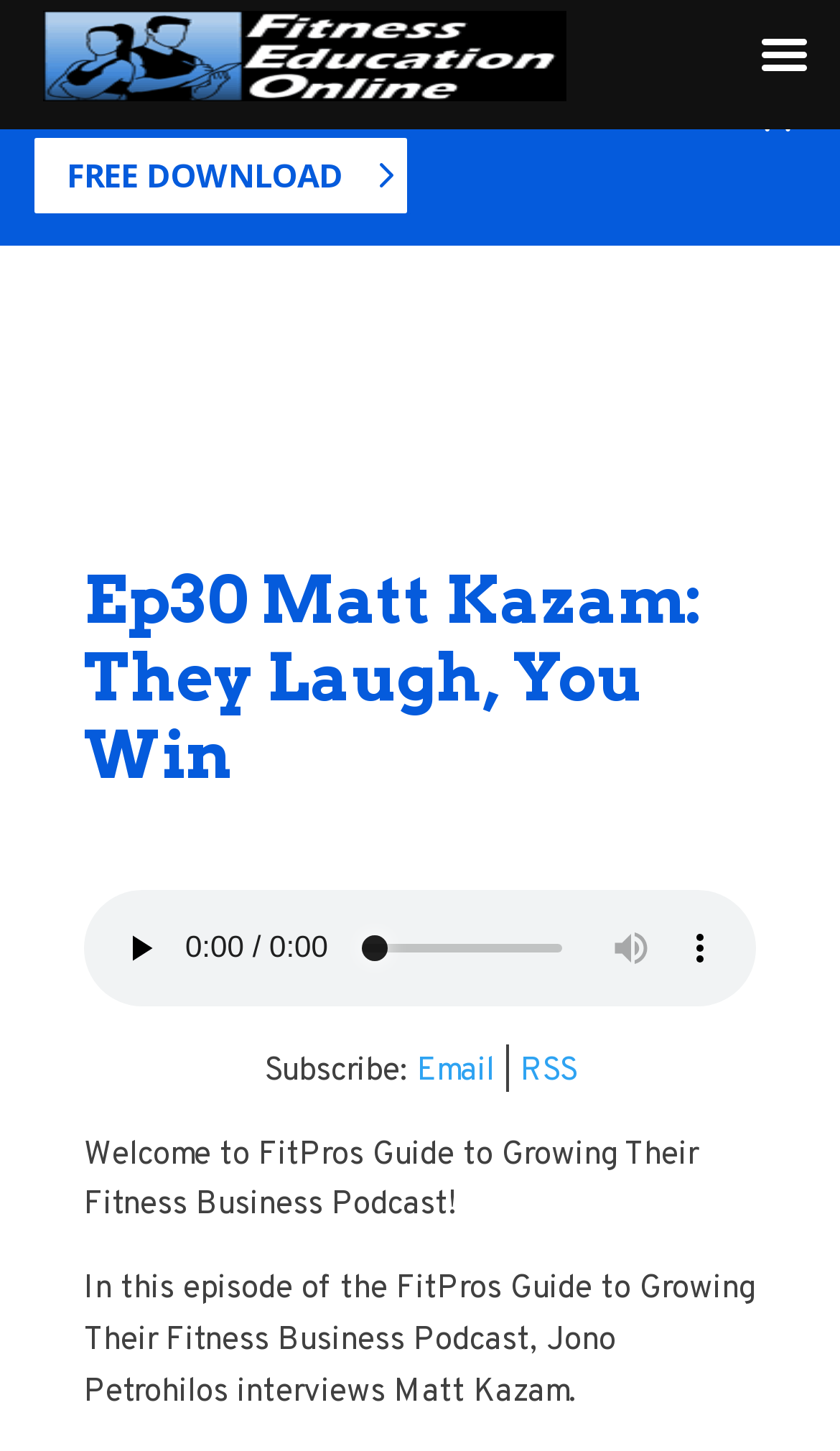Extract the primary headline from the webpage and present its text.

Ep30 Matt Kazam: They Laugh, You Win